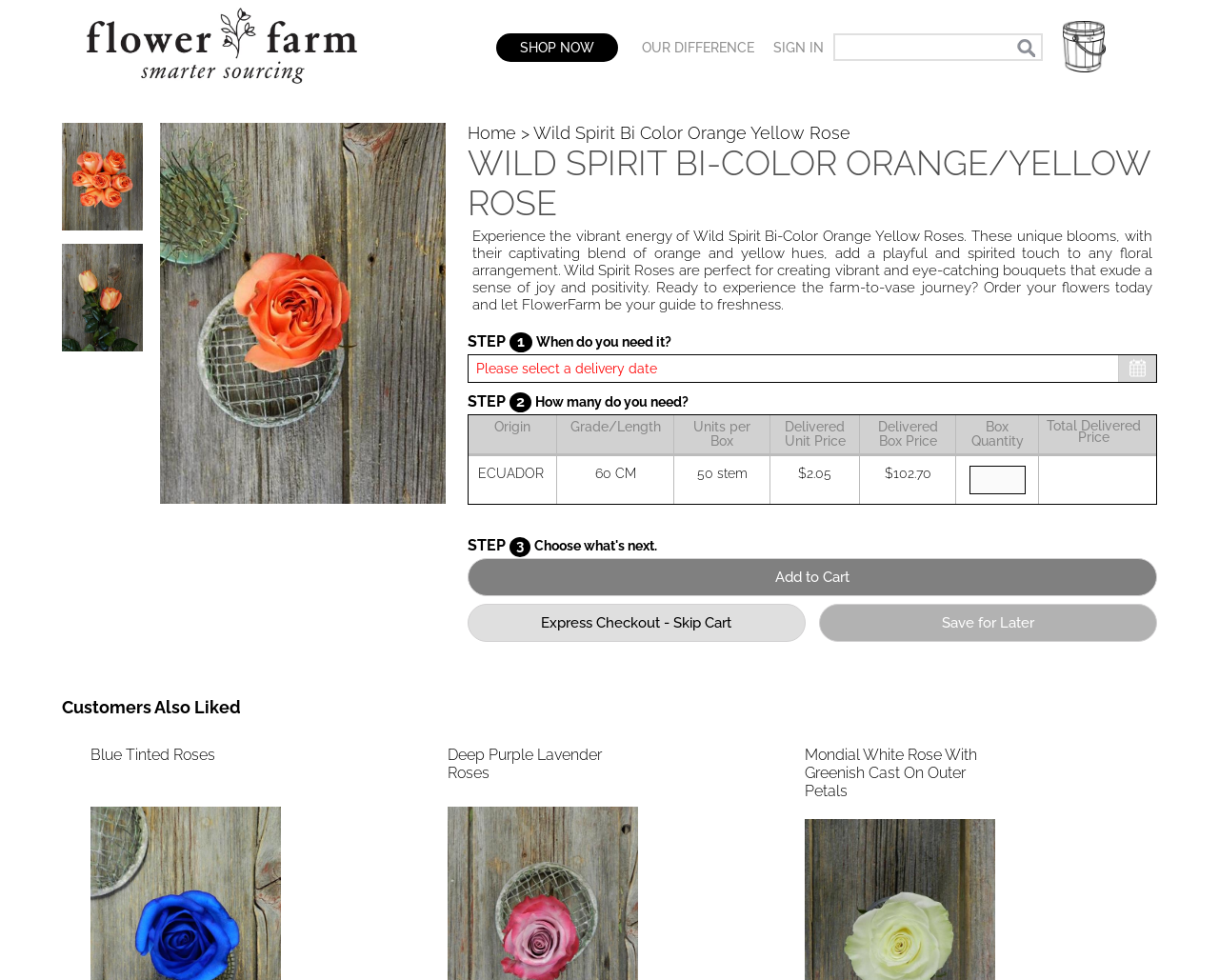Please identify the coordinates of the bounding box that should be clicked to fulfill this instruction: "Click the 'SHOP NOW' button".

[0.427, 0.041, 0.488, 0.056]